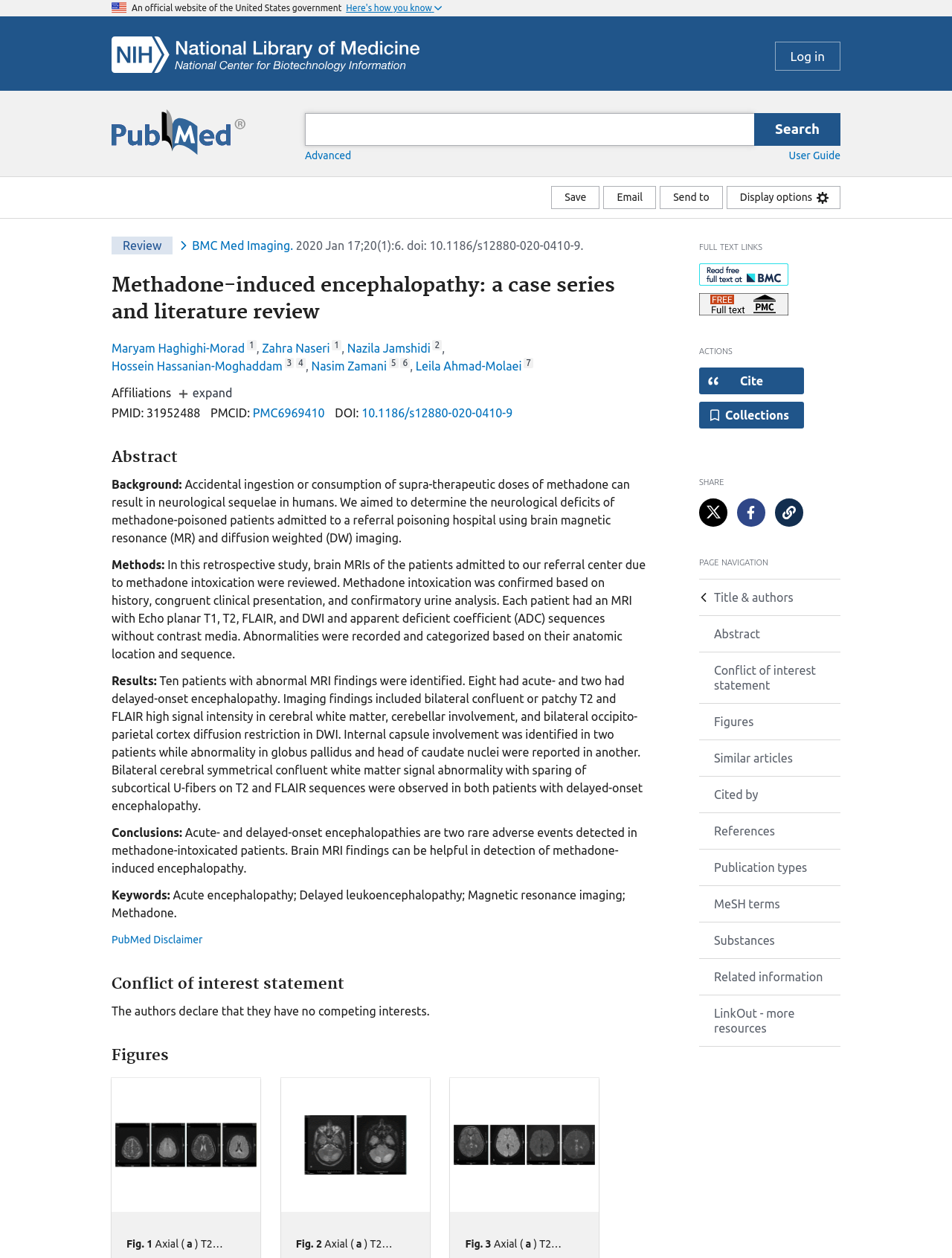Return the bounding box coordinates of the UI element that corresponds to this description: "Figures". The coordinates must be given as four float numbers in the range of 0 and 1, [left, top, right, bottom].

[0.734, 0.559, 0.883, 0.588]